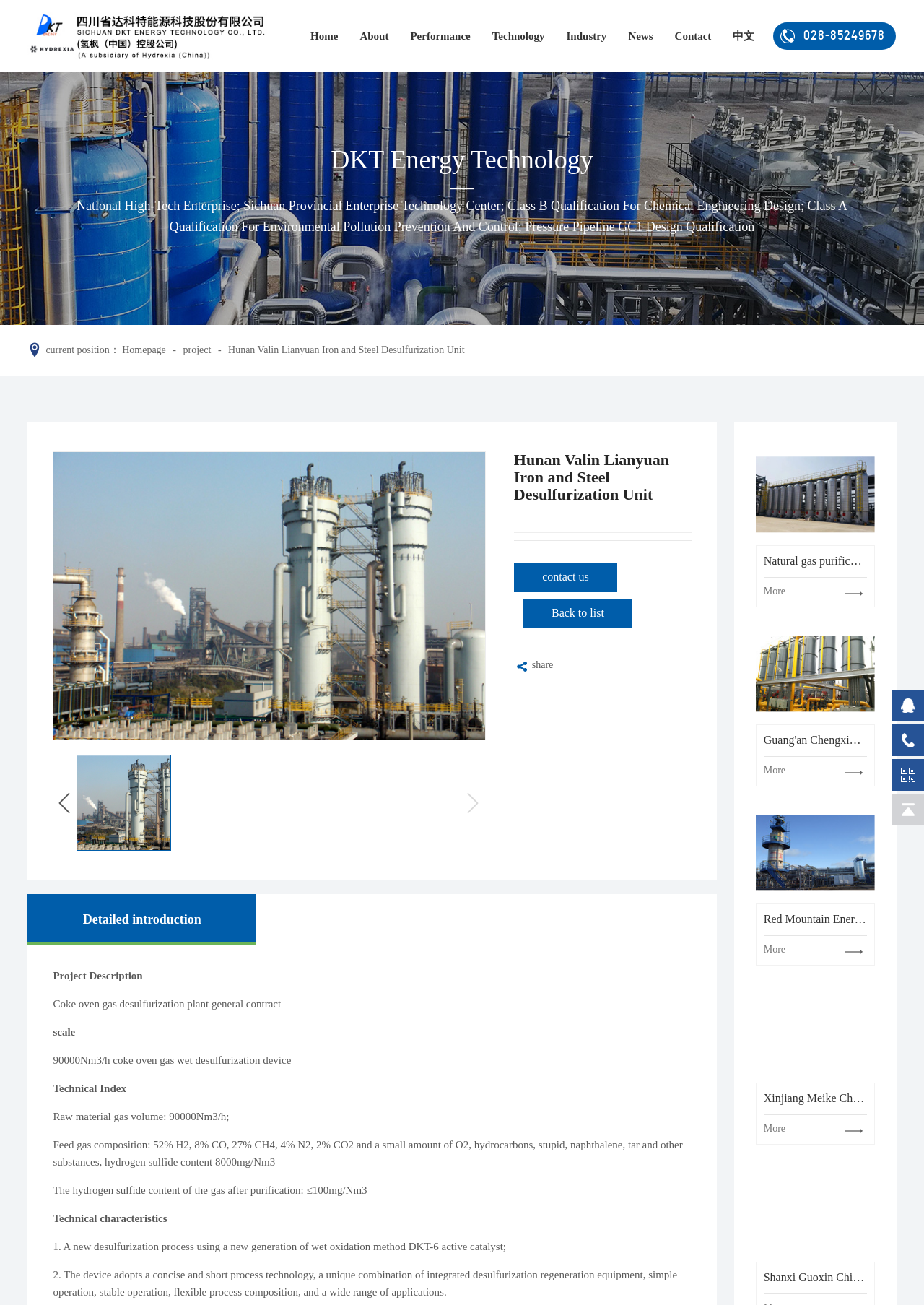Please identify the bounding box coordinates of the element that needs to be clicked to execute the following command: "Click the 'Contact' link". Provide the bounding box using four float numbers between 0 and 1, formatted as [left, top, right, bottom].

[0.73, 0.0, 0.77, 0.055]